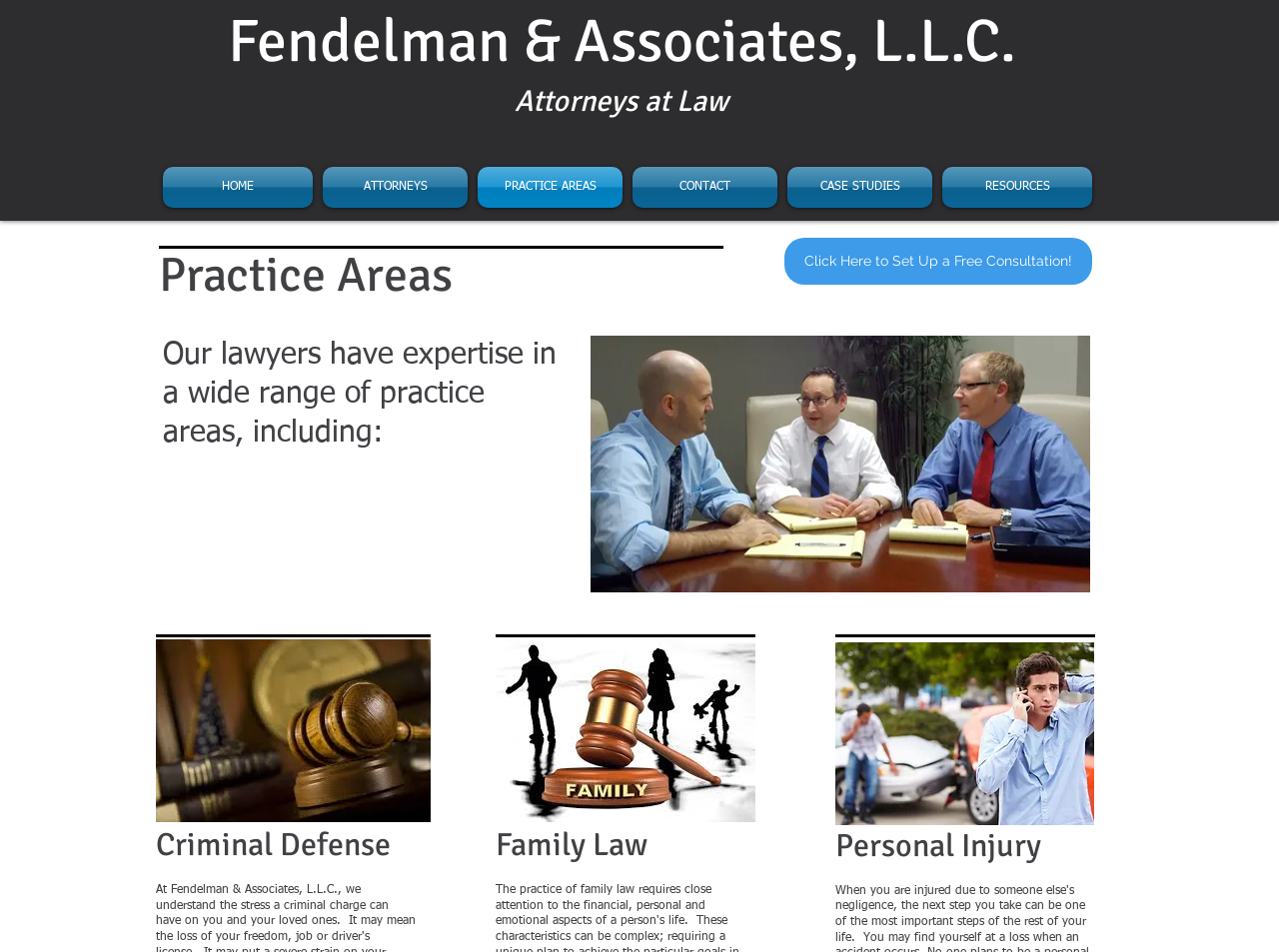Identify the bounding box coordinates of the clickable region necessary to fulfill the following instruction: "Click on the 'CASE STUDIES' link". The bounding box coordinates should be four float numbers between 0 and 1, i.e., [left, top, right, bottom].

[0.612, 0.175, 0.733, 0.218]